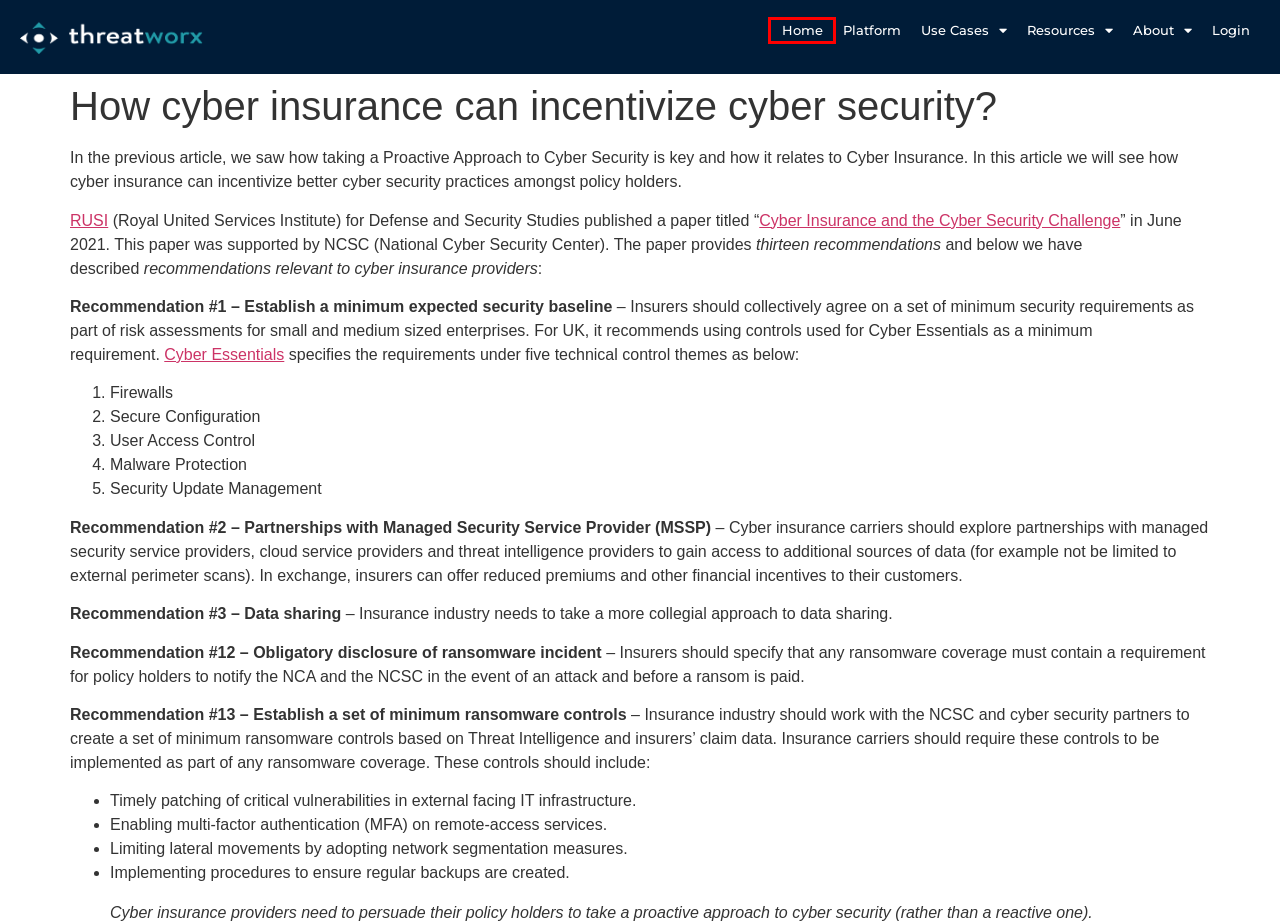Analyze the given webpage screenshot and identify the UI element within the red bounding box. Select the webpage description that best matches what you expect the new webpage to look like after clicking the element. Here are the candidates:
A. ThreatWorx – Unified Proactive Cyber Security Platform
B. cloudsecurity – ThreatWorx
C. ransomwareprotection – ThreatWorx
D. datasecurity – ThreatWorx
E. cybersecurity – ThreatWorx
F. containersecurity – ThreatWorx
G. devsecops – ThreatWorx
H. infosec – ThreatWorx

A